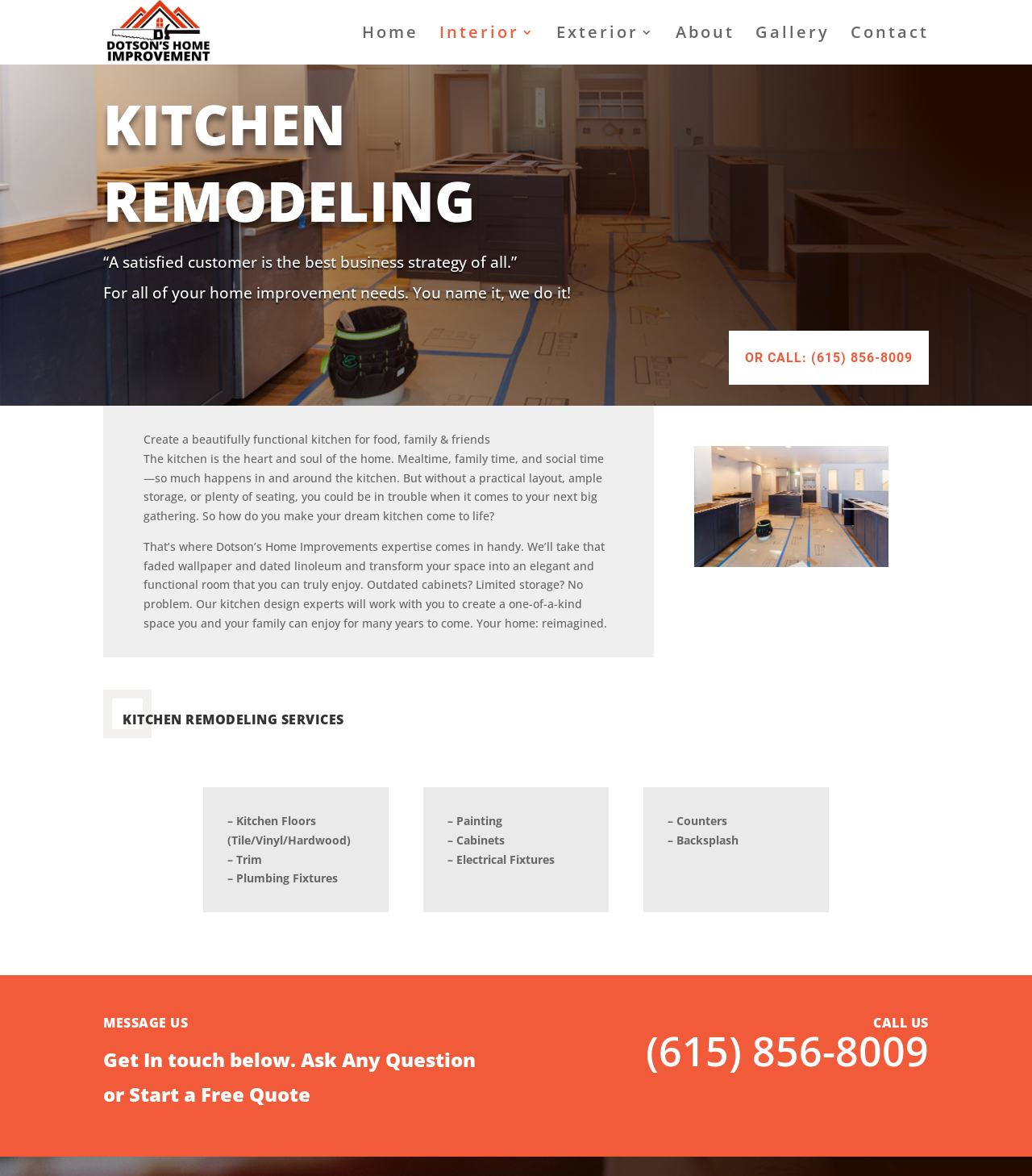From the details in the image, provide a thorough response to the question: What types of services are included in kitchen remodeling?

The types of services are obtained from the list of static text elements under the 'KITCHEN REMODELING SERVICES' heading, which includes services such as kitchen floors, trim, plumbing fixtures, painting, cabinets, electrical fixtures, counters, and backsplash, indicating that the company provides a comprehensive range of services for kitchen remodeling.